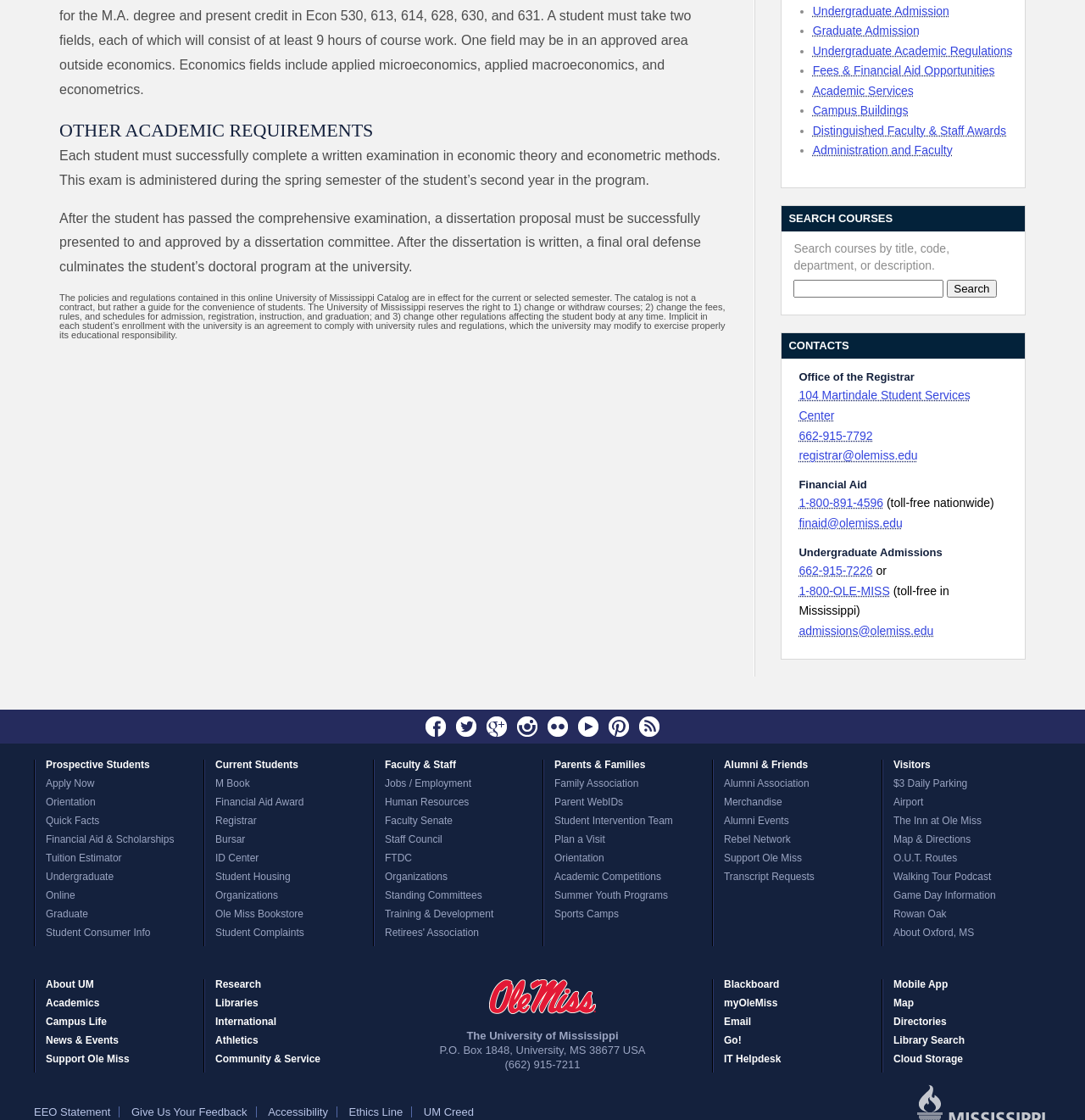Using the element description: "alt="zinc barrier cream"", determine the bounding box coordinates for the specified UI element. The coordinates should be four float numbers between 0 and 1, [left, top, right, bottom].

None